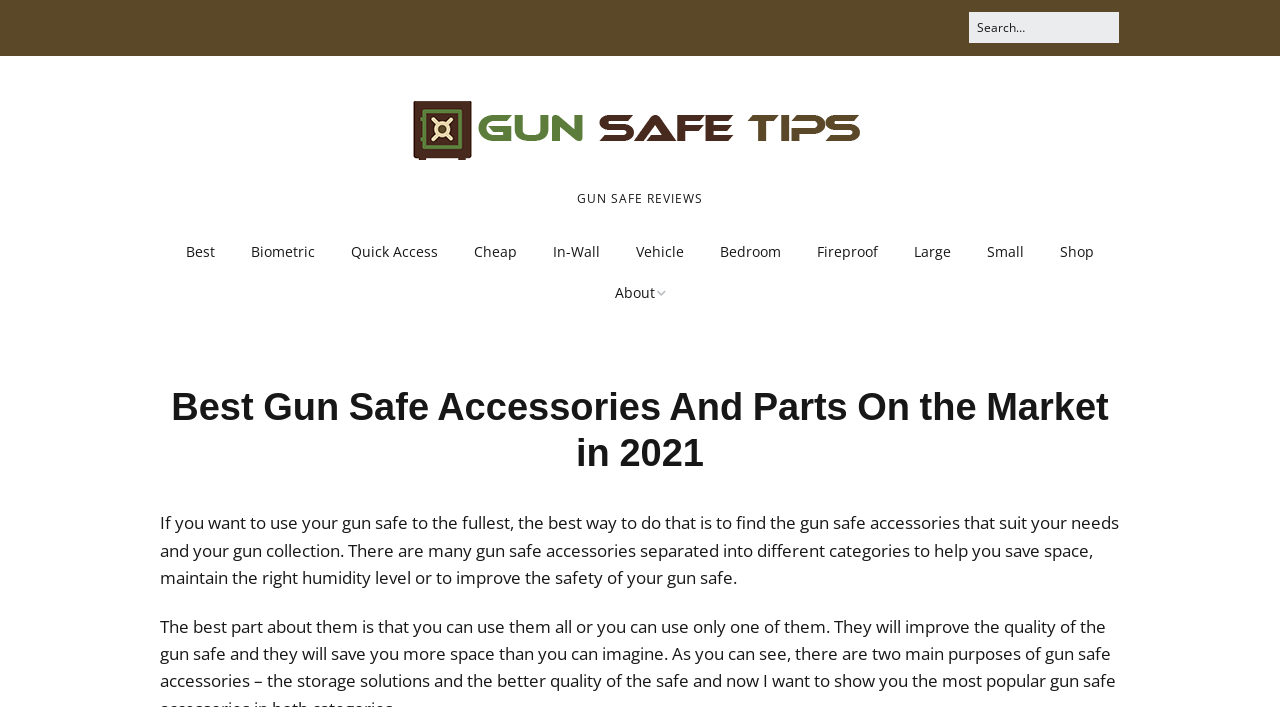Determine and generate the text content of the webpage's headline.

Gun Safe Tips